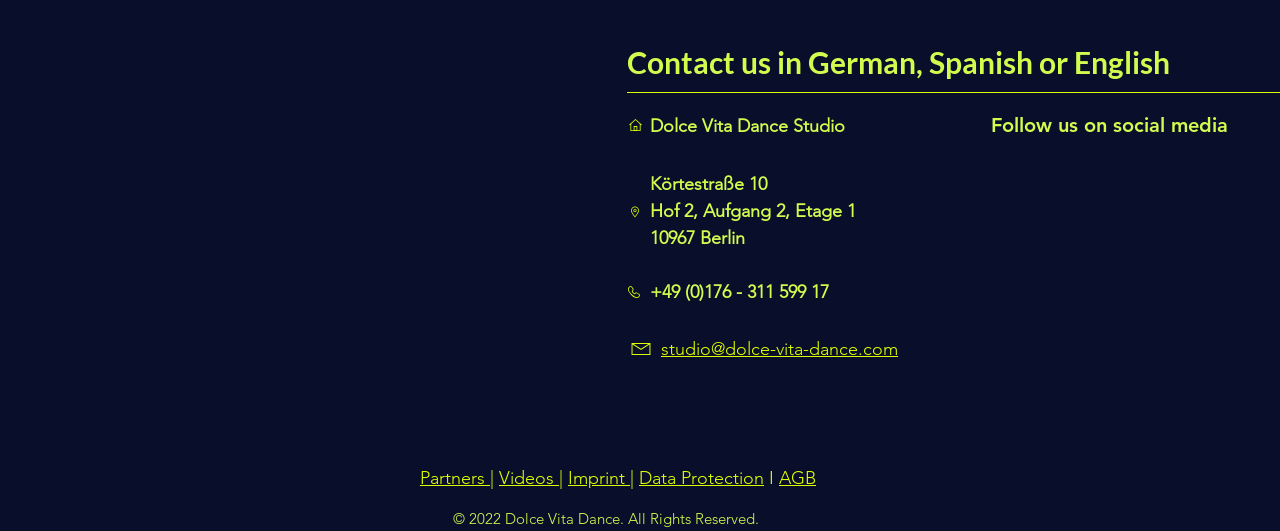Using the element description provided, determine the bounding box coordinates in the format (top-left x, top-left y, bottom-right x, bottom-right y). Ensure that all values are floating point numbers between 0 and 1. Element description: Data Protection

[0.499, 0.879, 0.597, 0.92]